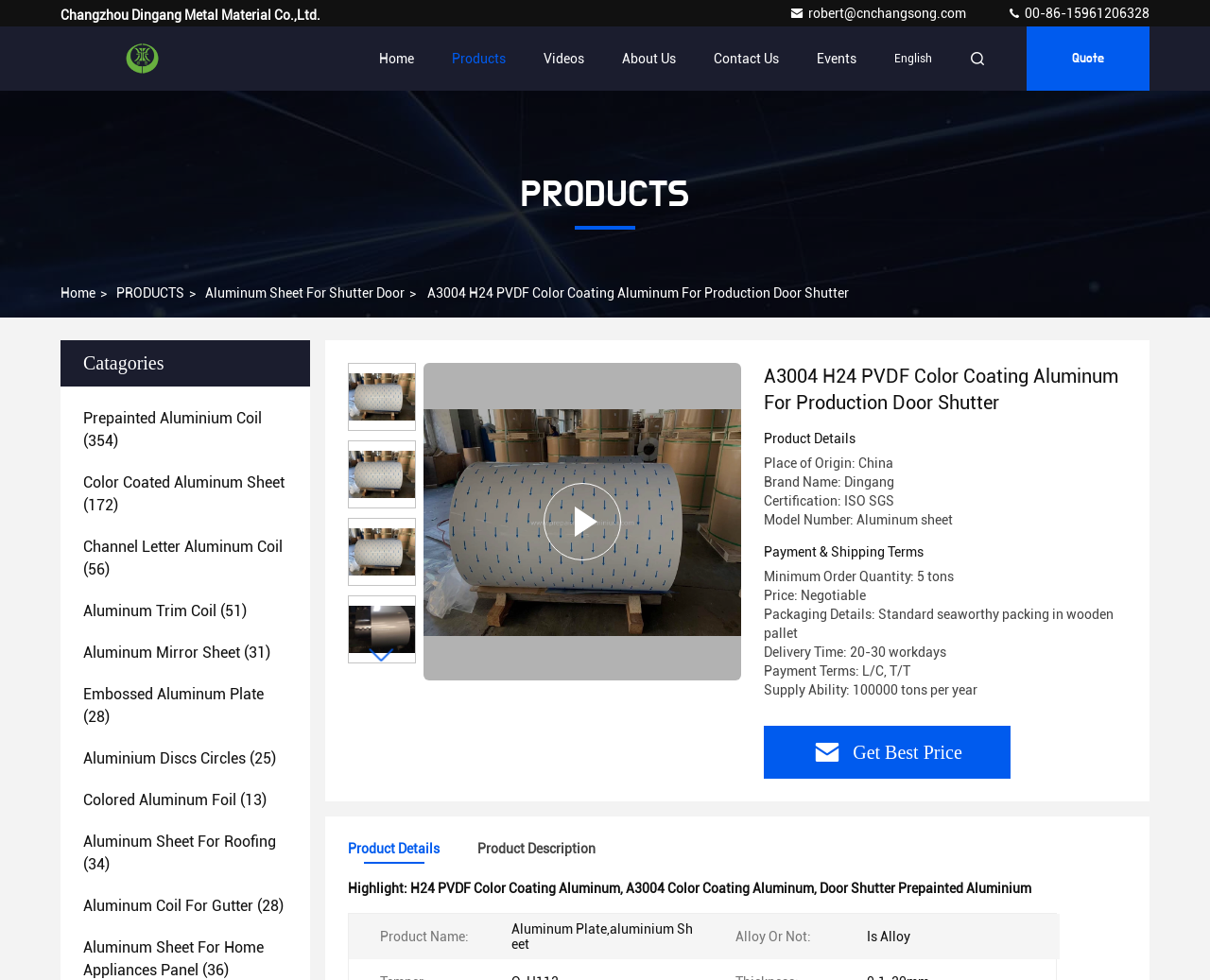Please answer the following question using a single word or phrase: 
What is the company name?

Changzhou Dingang Metal Material Co.,Ltd.